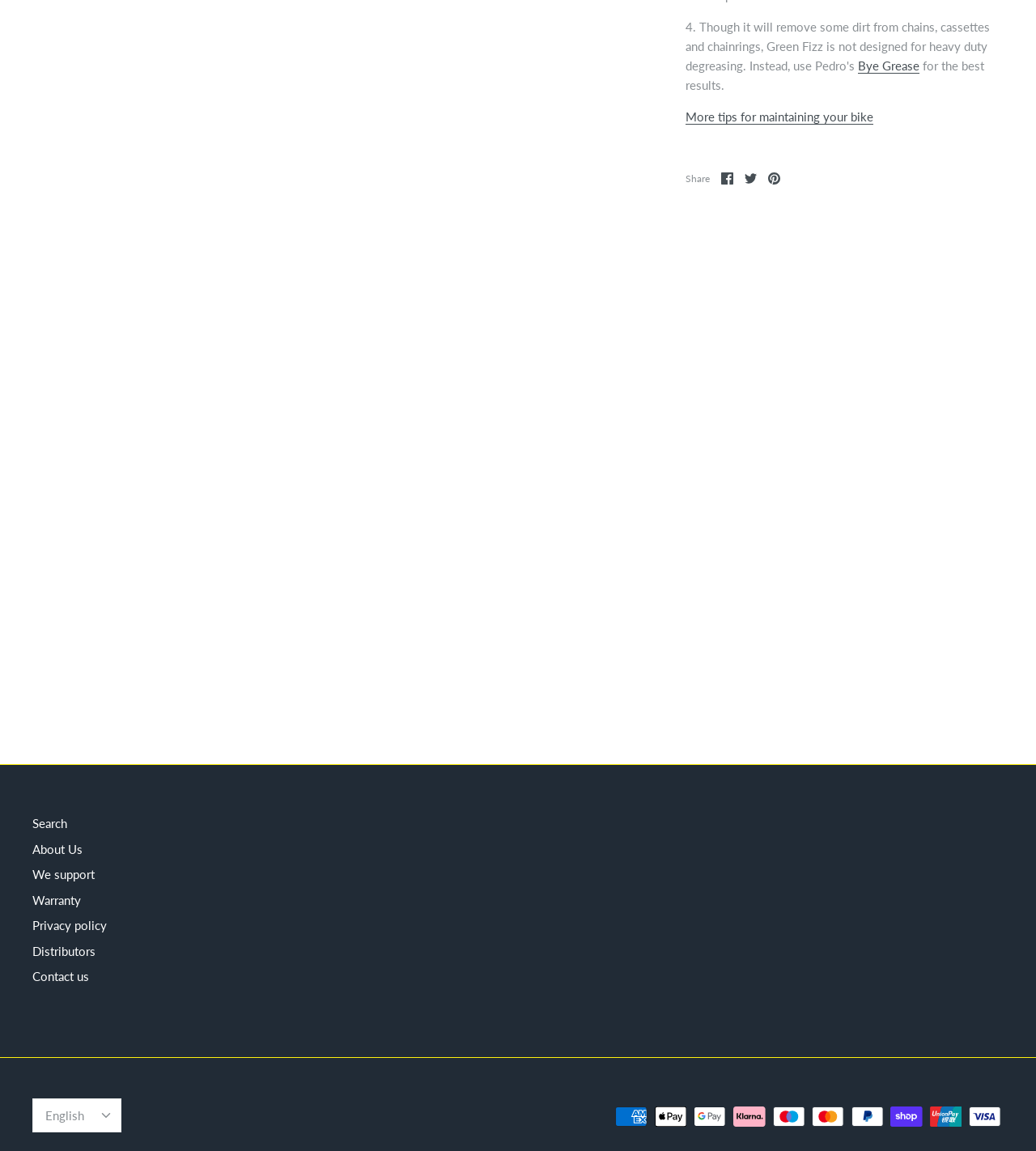What language options are available?
Based on the visual, give a brief answer using one word or a short phrase.

English